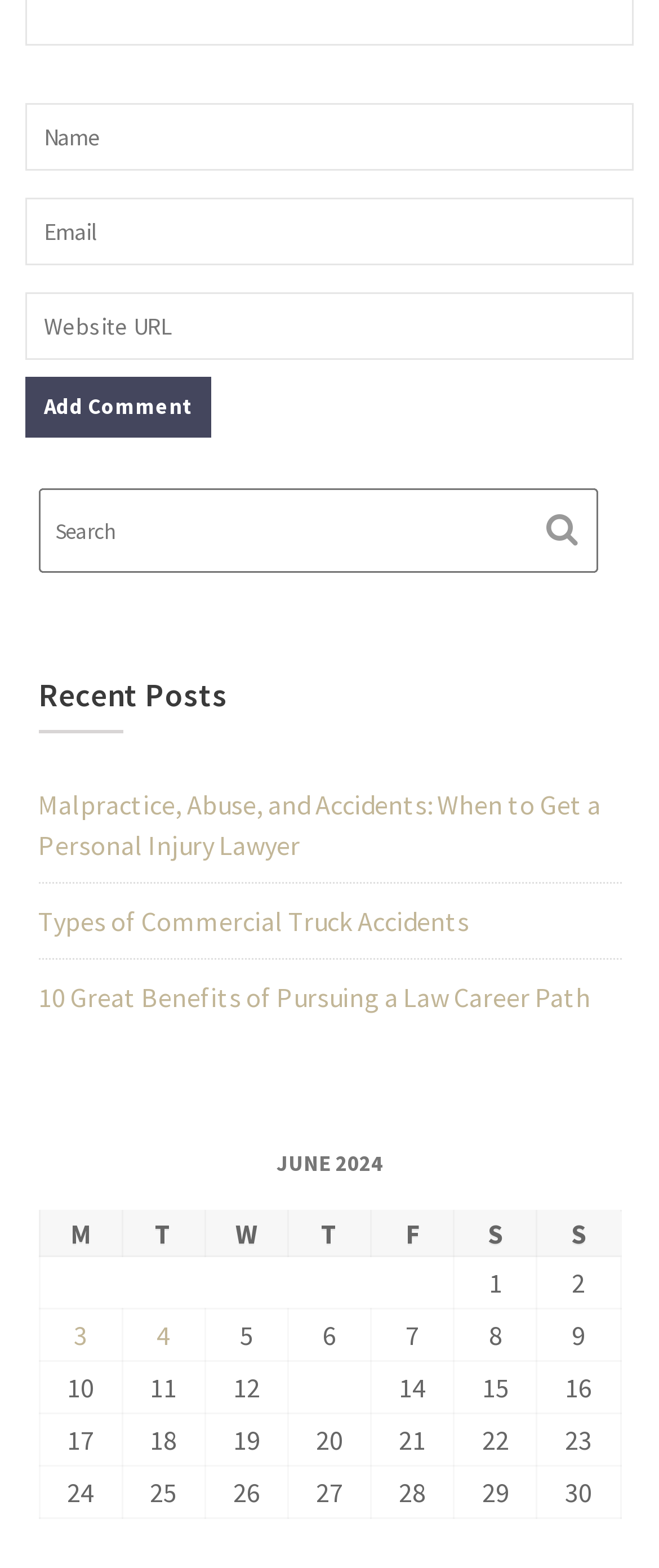What is the title of the first link under 'Recent Posts'?
Answer the question with detailed information derived from the image.

The first link under the 'Recent Posts' heading has the text 'Malpractice, Abuse, and Accidents: When to Get a Personal Injury Lawyer', so the title of this link is 'Malpractice, Abuse, and Accidents'.